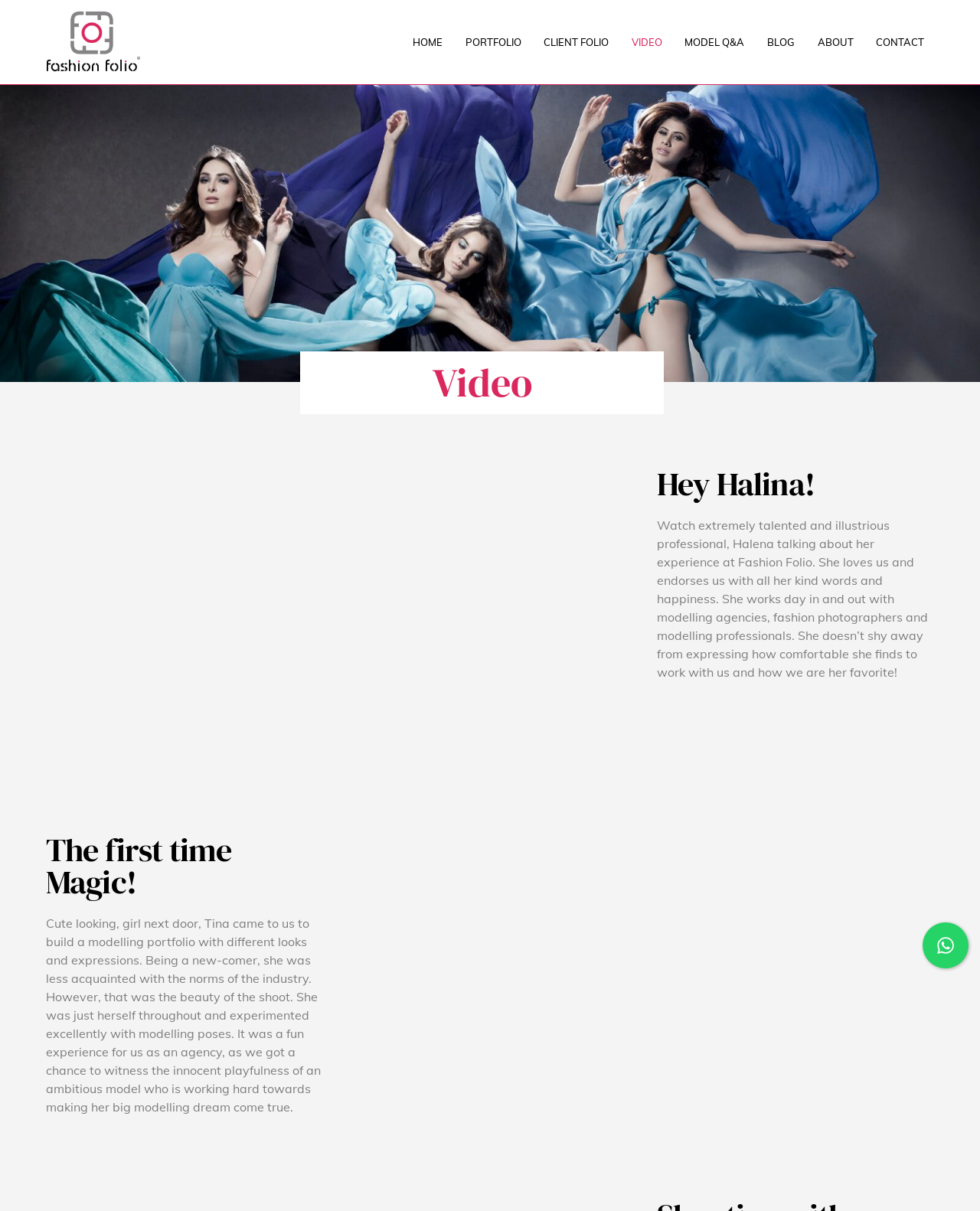Please determine the bounding box coordinates for the UI element described as: "Portfolio".

[0.469, 0.022, 0.538, 0.047]